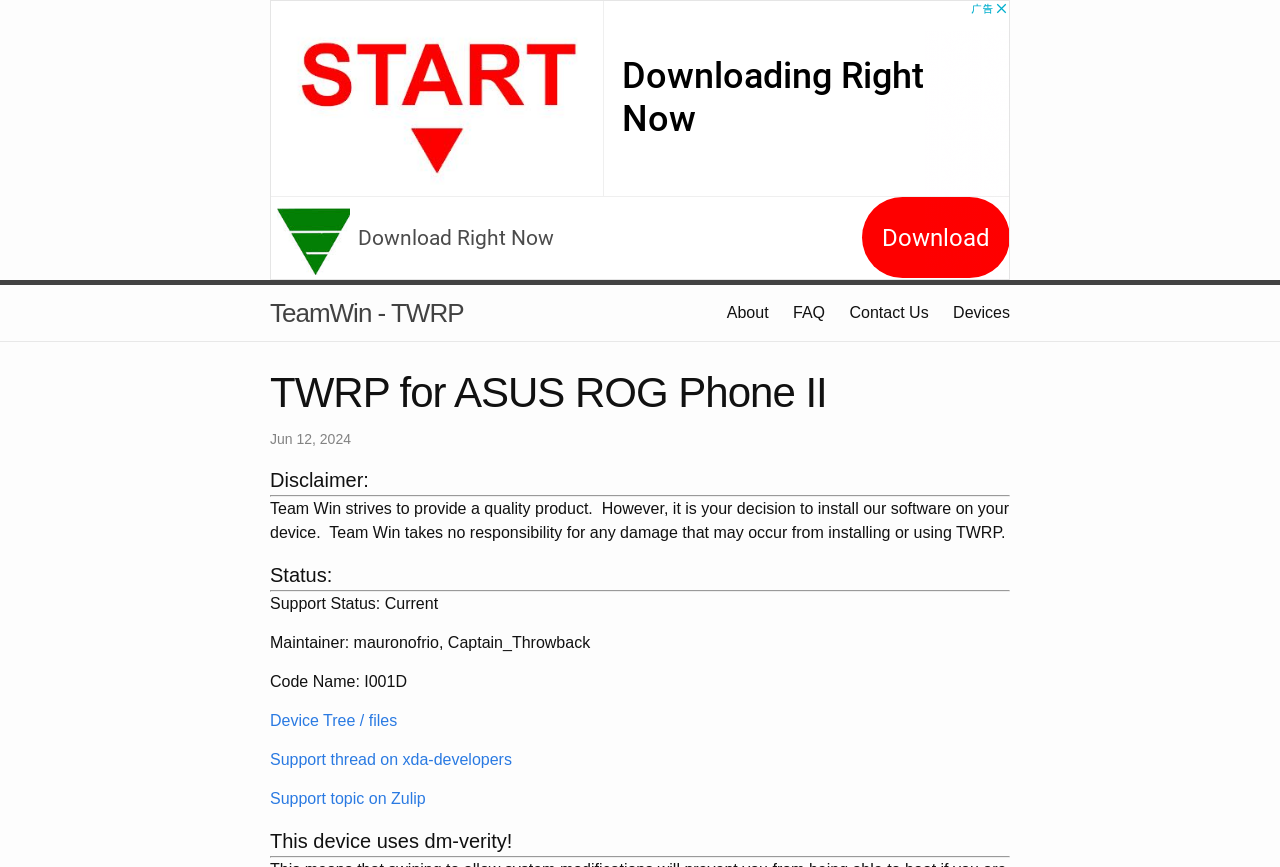Can you show the bounding box coordinates of the region to click on to complete the task described in the instruction: "Contact Us"?

[0.664, 0.351, 0.726, 0.37]